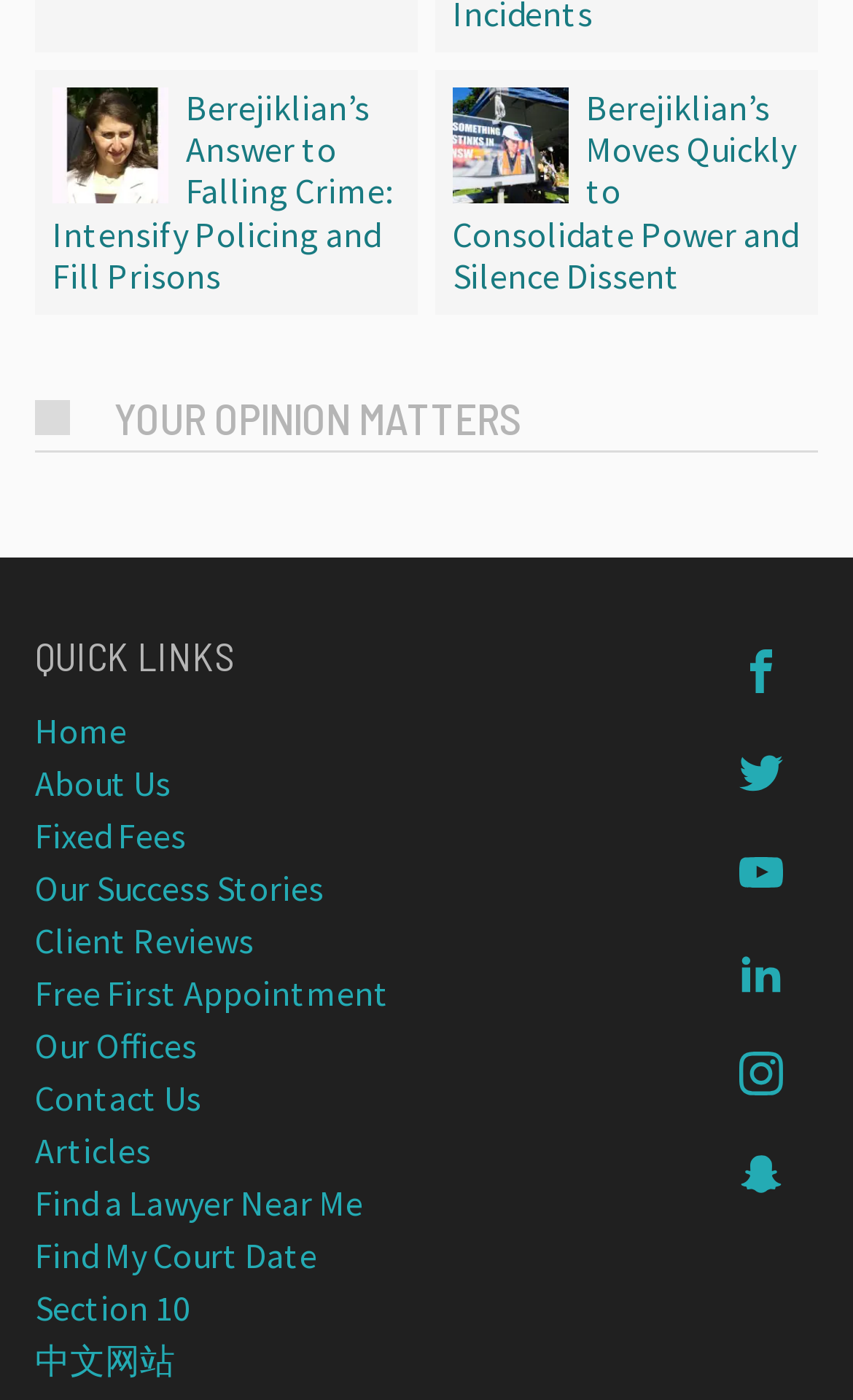How many links are under 'QUICK LINKS'?
Refer to the image and provide a concise answer in one word or phrase.

14